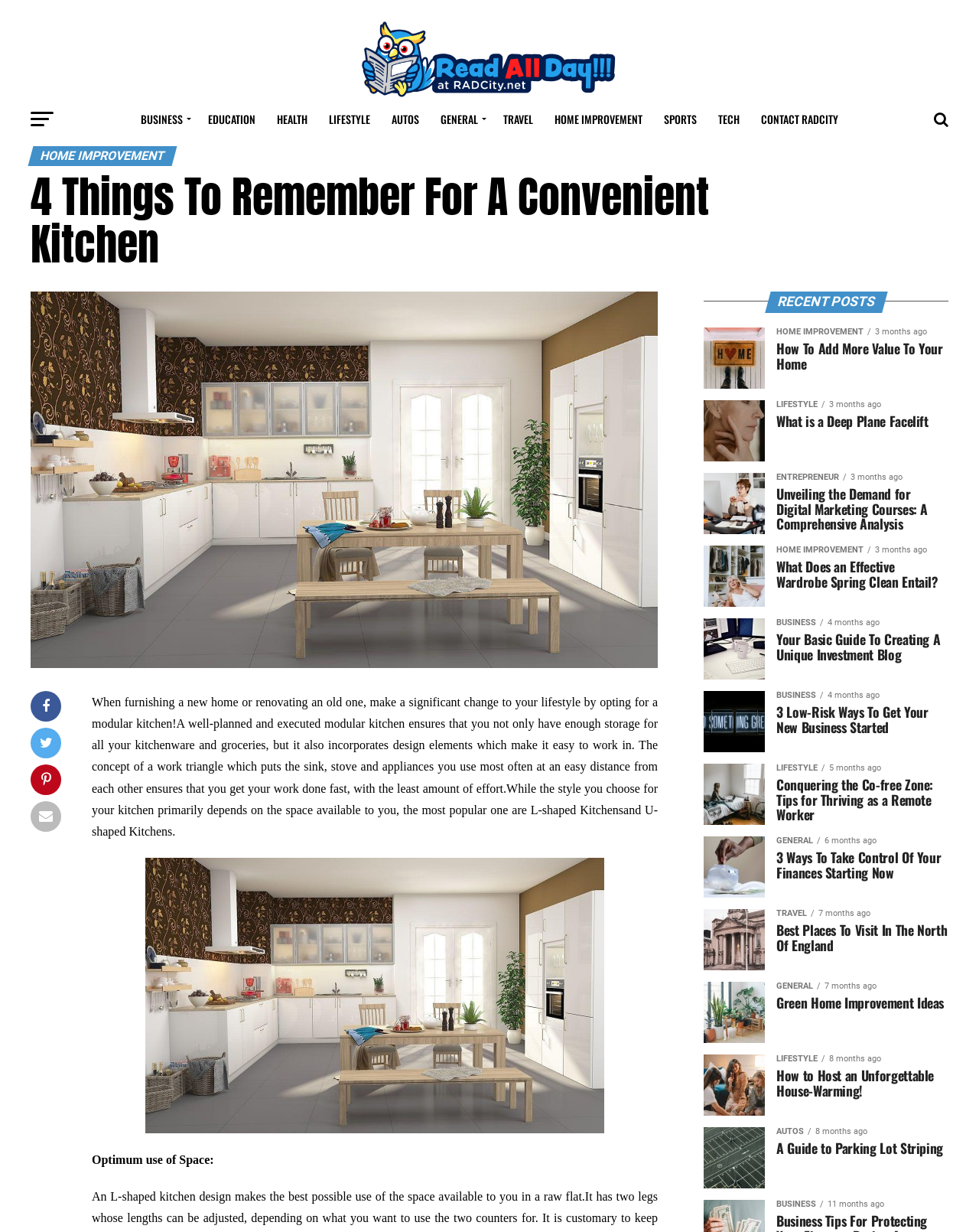What are the two most popular kitchen design styles mentioned on the webpage?
From the screenshot, supply a one-word or short-phrase answer.

L-shaped and U-shaped